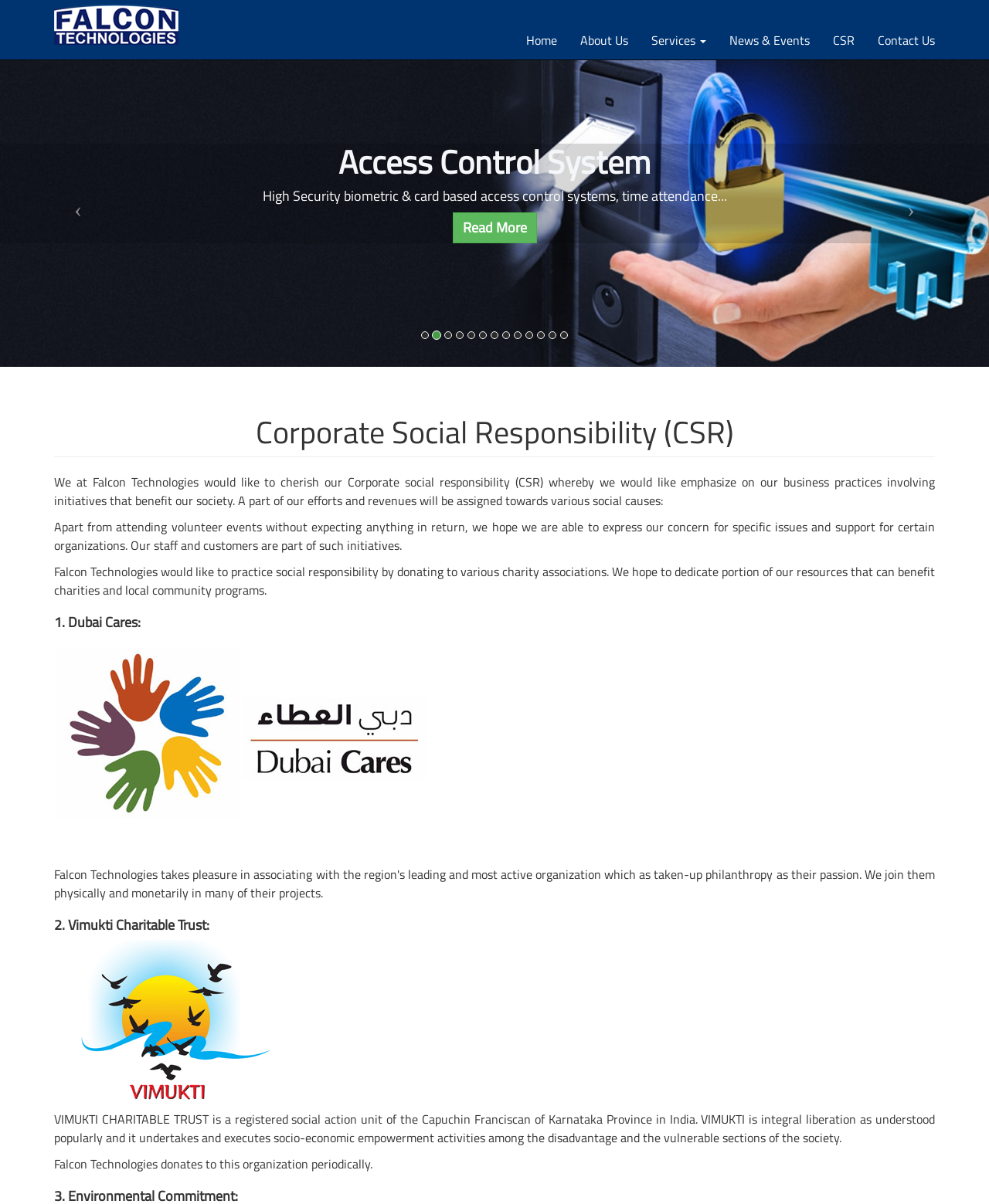Generate a thorough description of the webpage.

The webpage is about Corporate Social Responsibility (CSR) at Falcon Technologies. At the top left corner, there is a Falcon logo, which is an image linked to the company's homepage. Next to the logo, there is a navigation menu with links to different sections of the website, including Home, About Us, Services, News & Events, CSR, and Contact Us.

Below the navigation menu, there is a heading that reads "Access Control System", followed by a brief description of the system. There is also a "Read More" link below the description.

On the left side of the page, there are navigation links to move to the previous or next page, represented by "‹" and "›" symbols, respectively.

The main content of the page is divided into sections, with headings that describe Falcon Technologies' CSR initiatives. The first section has a heading that reads "Corporate Social Responsibility (CSR)" and provides an introduction to the company's CSR efforts. The text explains that the company aims to benefit society through its business practices and will allocate a part of its efforts and revenues towards various social causes.

The next sections describe specific CSR initiatives, including donations to charity associations and support for local community programs. There are two specific organizations mentioned: Dubai Cares and Vimukti Charitable Trust. The webpage provides a brief description of each organization and mentions that Falcon Technologies donates to them periodically.